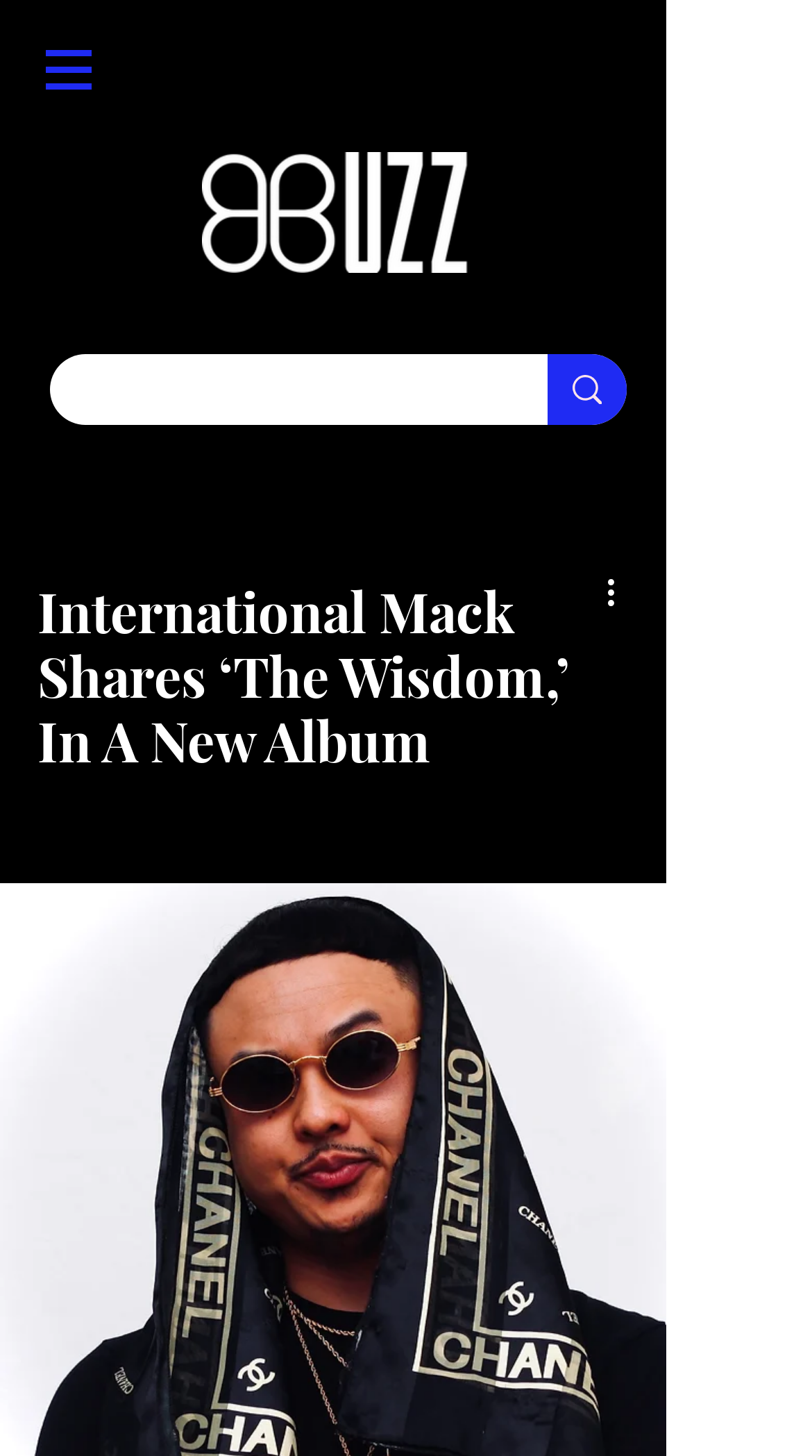Determine the bounding box of the UI element mentioned here: "aria-label="More actions"". The coordinates must be in the format [left, top, right, bottom] with values ranging from 0 to 1.

[0.738, 0.389, 0.8, 0.423]